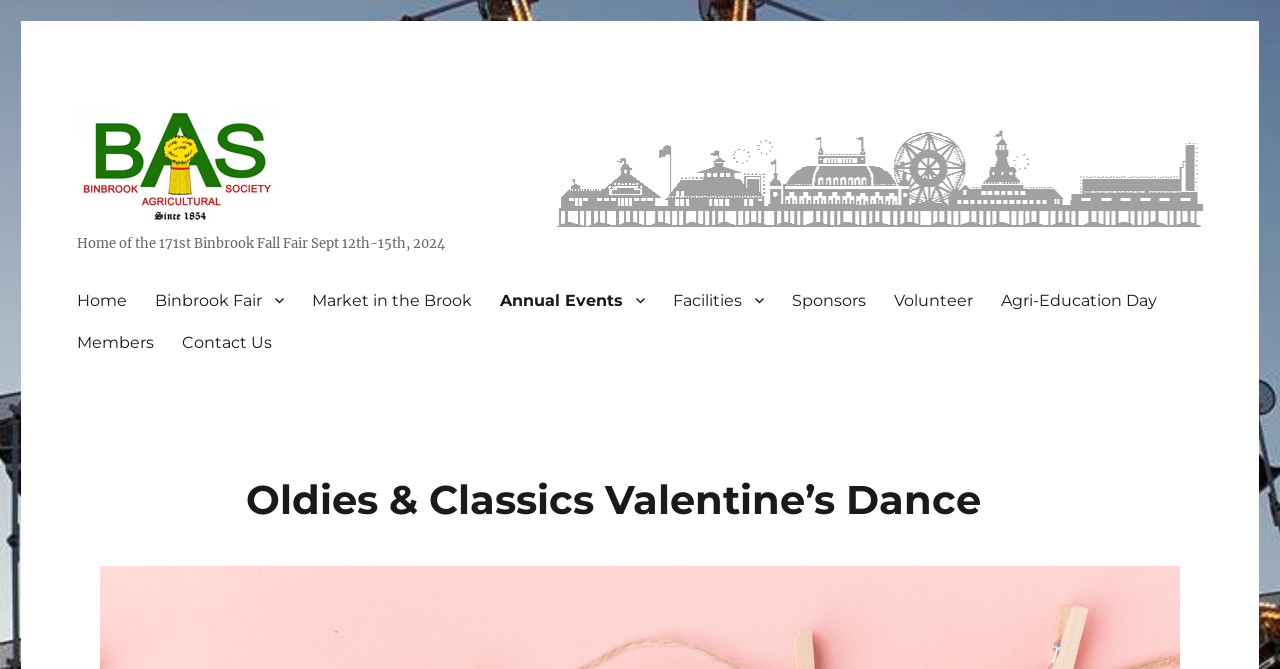Select the bounding box coordinates of the element I need to click to carry out the following instruction: "View the Binbrook Fair page".

[0.11, 0.417, 0.233, 0.48]